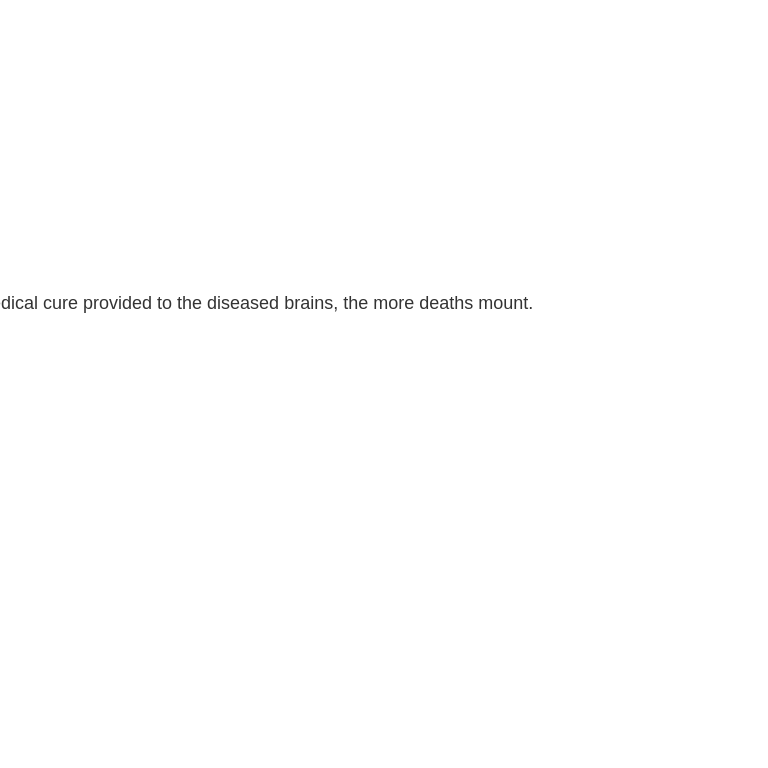What is linked in the image?
Use the screenshot to answer the question with a single word or phrase.

SAMHSA National Survey